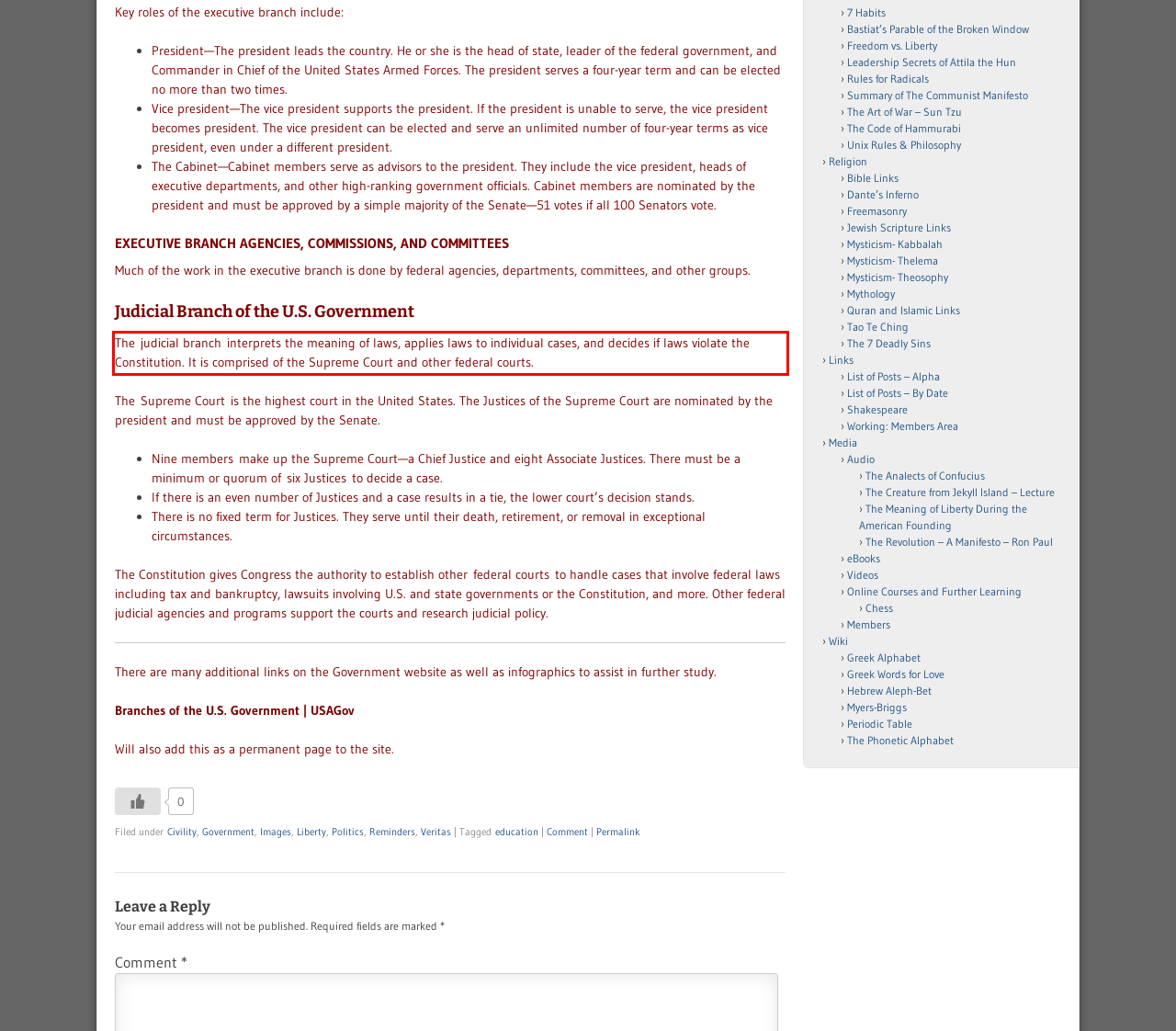Within the screenshot of the webpage, there is a red rectangle. Please recognize and generate the text content inside this red bounding box.

The judicial branch interprets the meaning of laws, applies laws to individual cases, and decides if laws violate the Constitution. It is comprised of the Supreme Court and other federal courts.